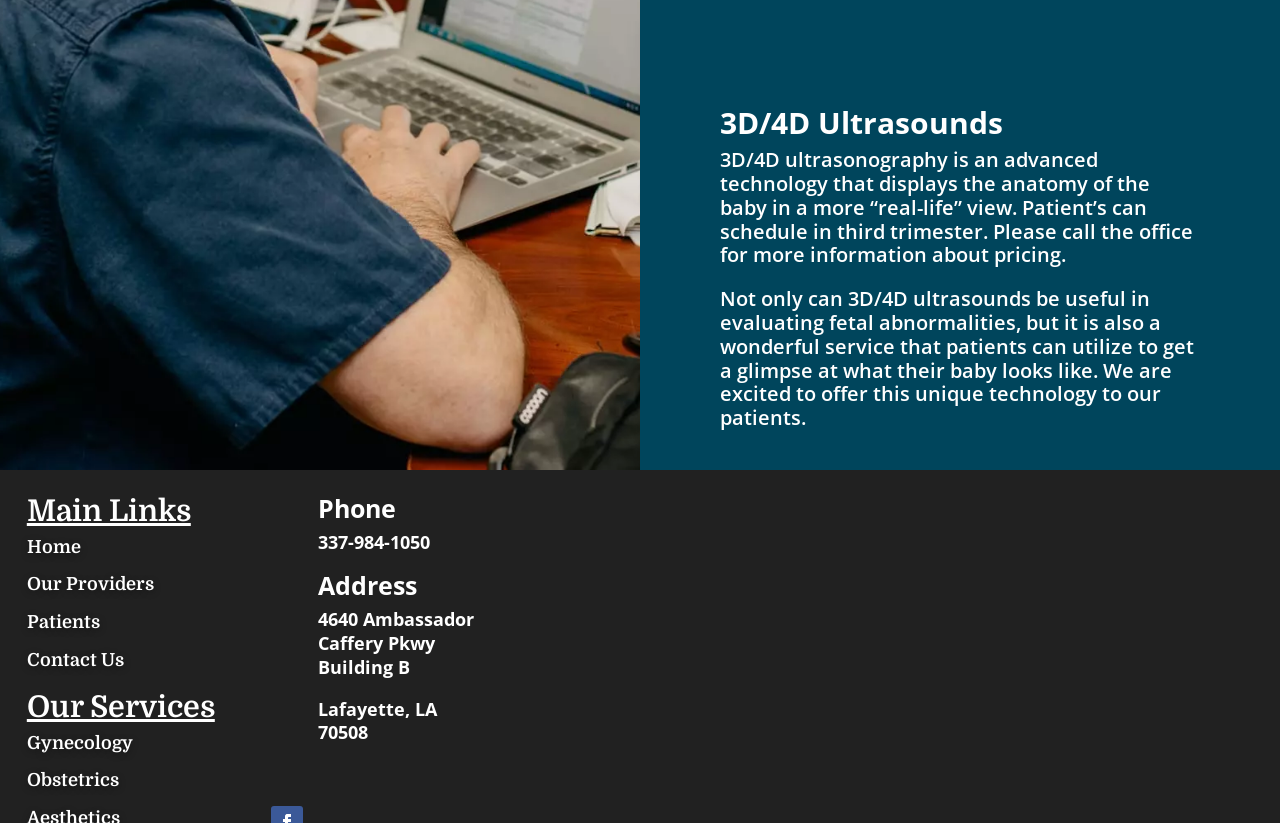Extract the bounding box coordinates for the UI element described by the text: "Contact Us". The coordinates should be in the form of [left, top, right, bottom] with values between 0 and 1.

[0.021, 0.79, 0.097, 0.814]